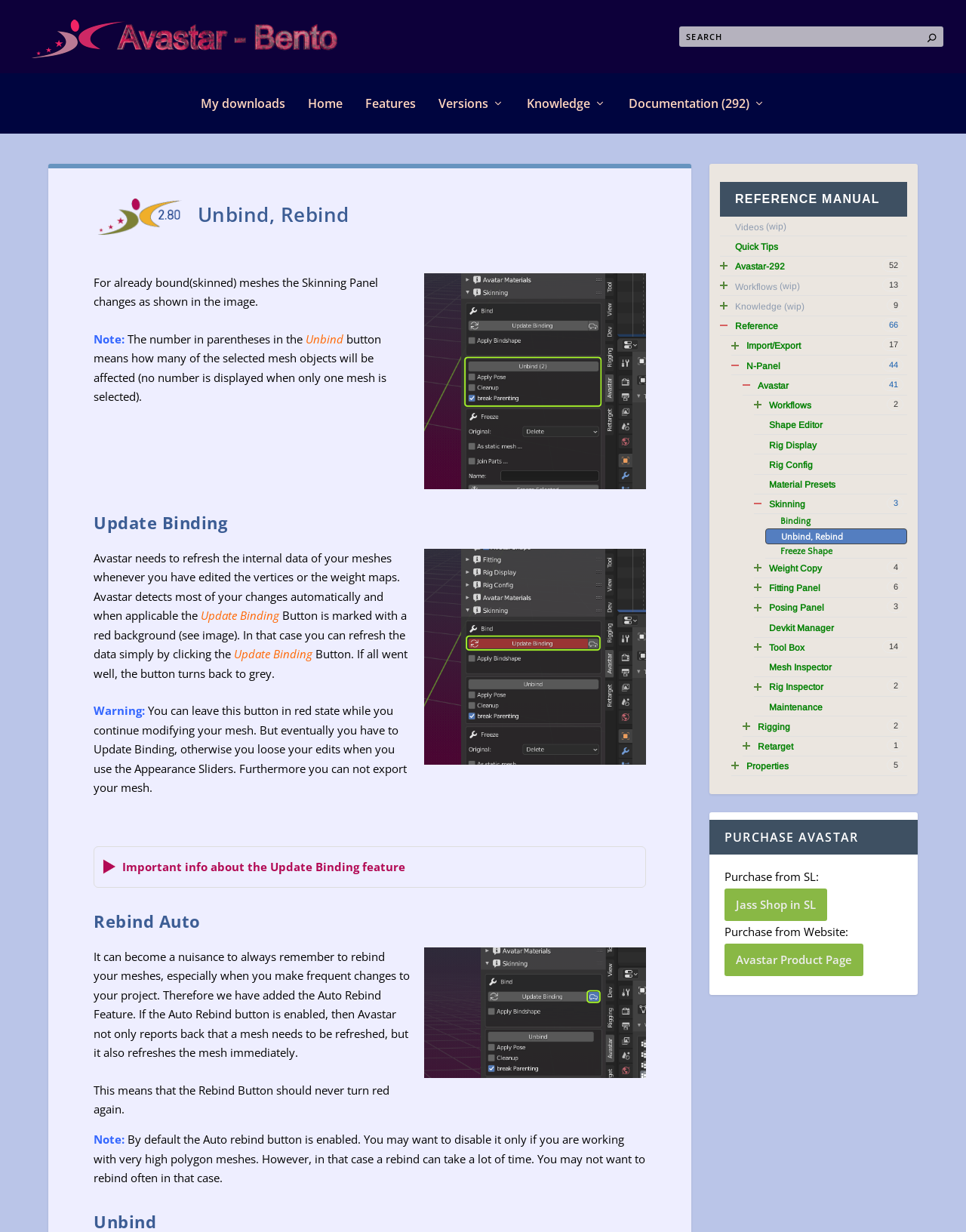Please specify the coordinates of the bounding box for the element that should be clicked to carry out this instruction: "Open Videos (wip)". The coordinates must be four float numbers between 0 and 1, formatted as [left, top, right, bottom].

[0.761, 0.177, 0.939, 0.19]